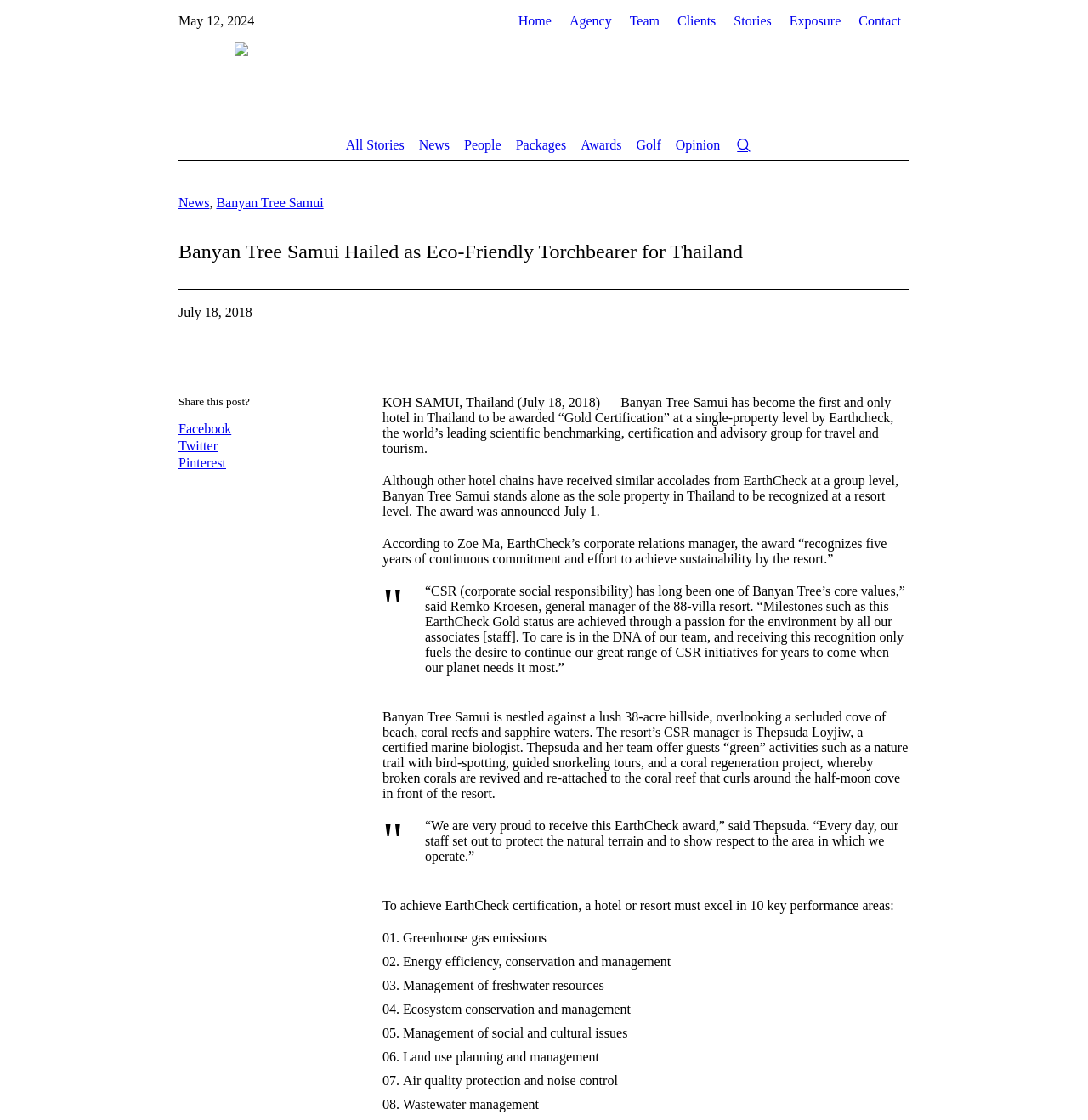Give a short answer to this question using one word or a phrase:
What is the location of Banyan Tree Samui?

KOH SAMUI, Thailand